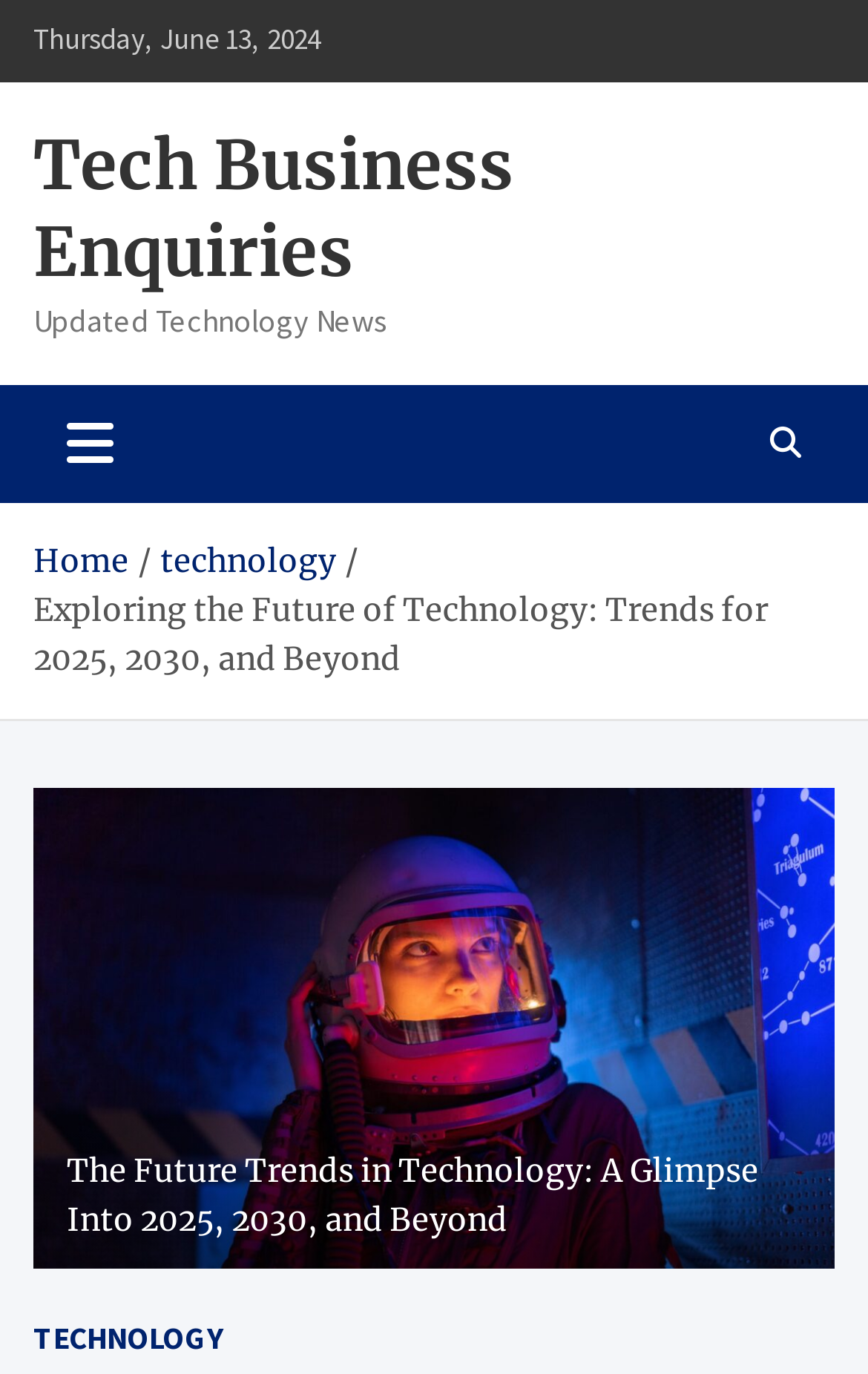Provide an in-depth description of the elements and layout of the webpage.

The webpage appears to be an article or blog post about technology trends, specifically exploring the future of technology beyond 2025. At the top left of the page, there is a date displayed, "Thursday, June 13, 2024". Below the date, there is a heading "Tech Business Enquiries" with a link to the same title. 

To the right of the date, there is a static text "Updated Technology News". A button labeled "Toggle navigation" is positioned below the static text, which controls a navigation menu. Next to the button, there is an icon represented by "\uf002". 

Below these elements, there is a navigation section labeled "Breadcrumbs" that displays a hierarchical path. The path starts with "Home", followed by "technology", and finally, the title of the article "Exploring the Future of Technology: Trends for 2025, 2030, and Beyond". 

The main content of the page is an image with a caption, taking up most of the page's width. The image is described as "The Future Trends in Technology: A Glimpse Into 2025, 2030, and Beyond". At the bottom of the image, there is a link labeled "TECHNOLOGY".